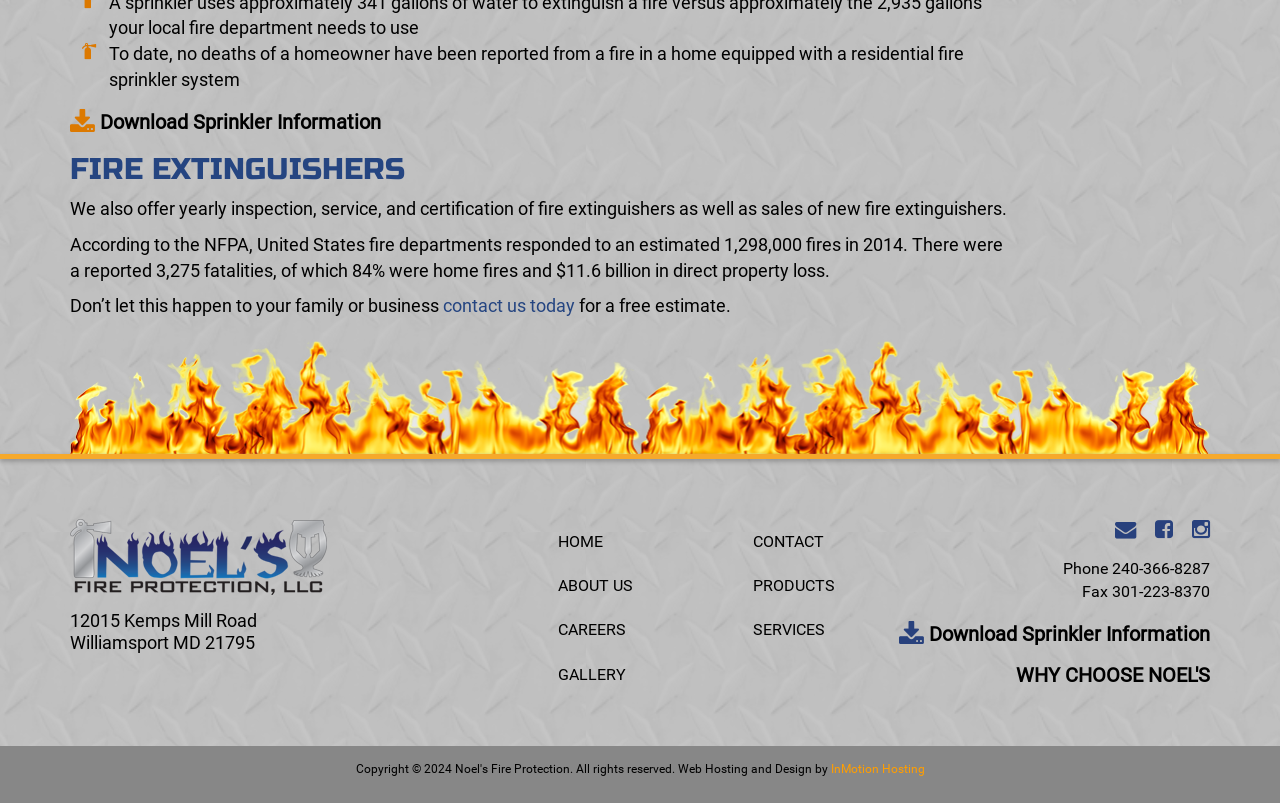Determine the bounding box for the HTML element described here: "SERVICES". The coordinates should be given as [left, top, right, bottom] with each number being a float between 0 and 1.

[0.588, 0.773, 0.644, 0.796]